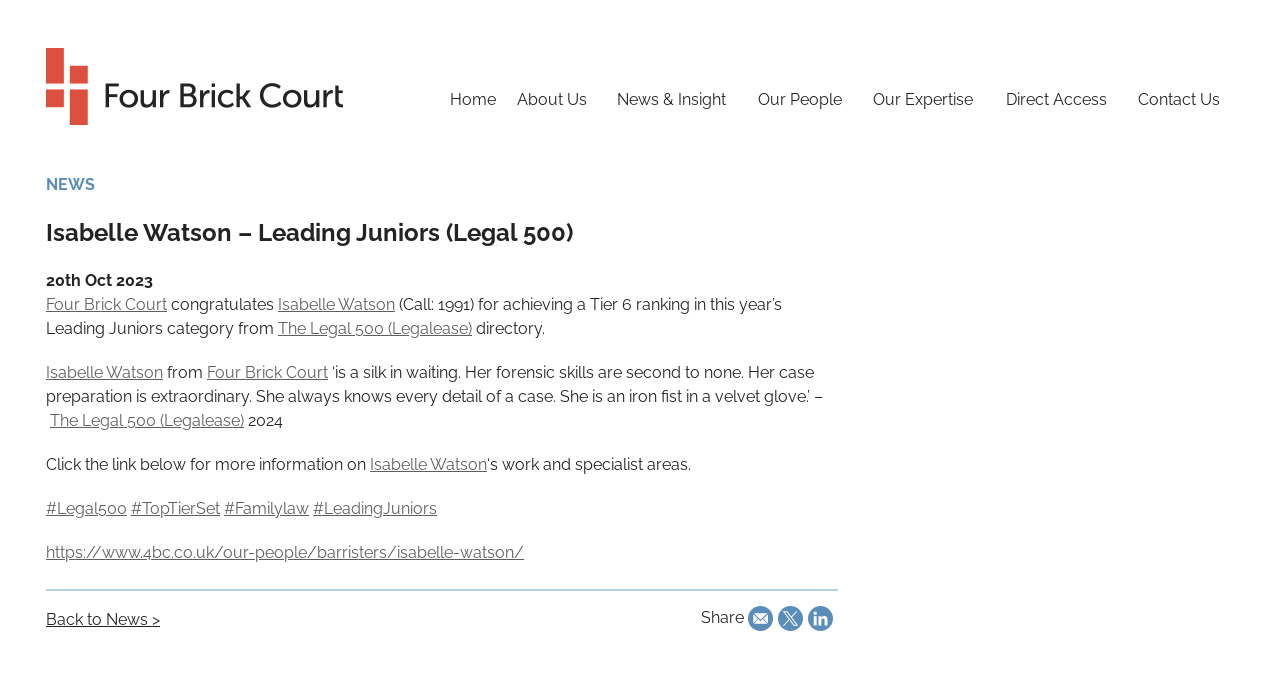Please provide the bounding box coordinates for the element that needs to be clicked to perform the instruction: "Read about Isabelle Watson". The coordinates must consist of four float numbers between 0 and 1, formatted as [left, top, right, bottom].

[0.217, 0.433, 0.309, 0.461]